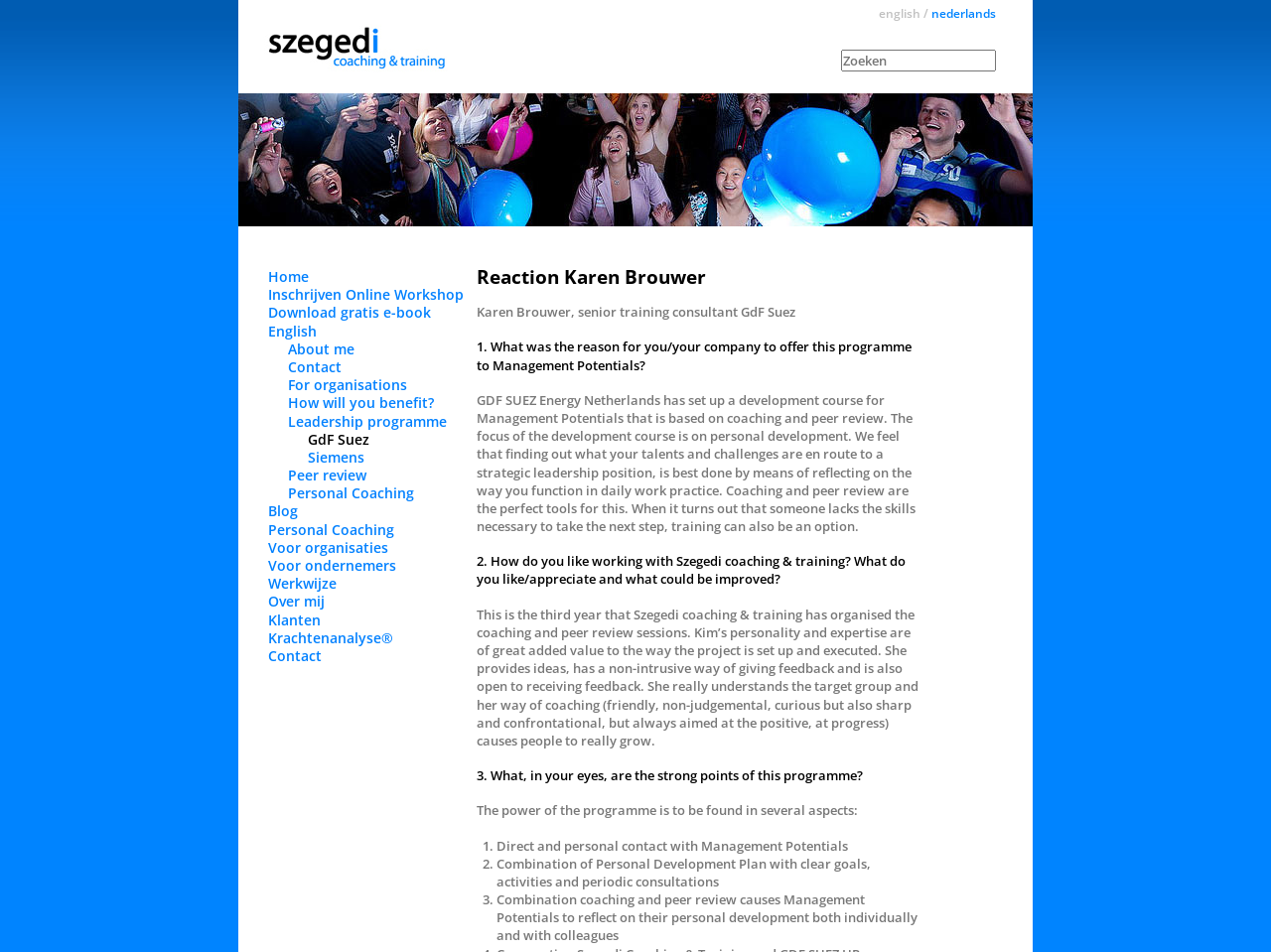Please determine the bounding box coordinates for the element that should be clicked to follow these instructions: "Click the 'Blog' link".

[0.211, 0.527, 0.234, 0.547]